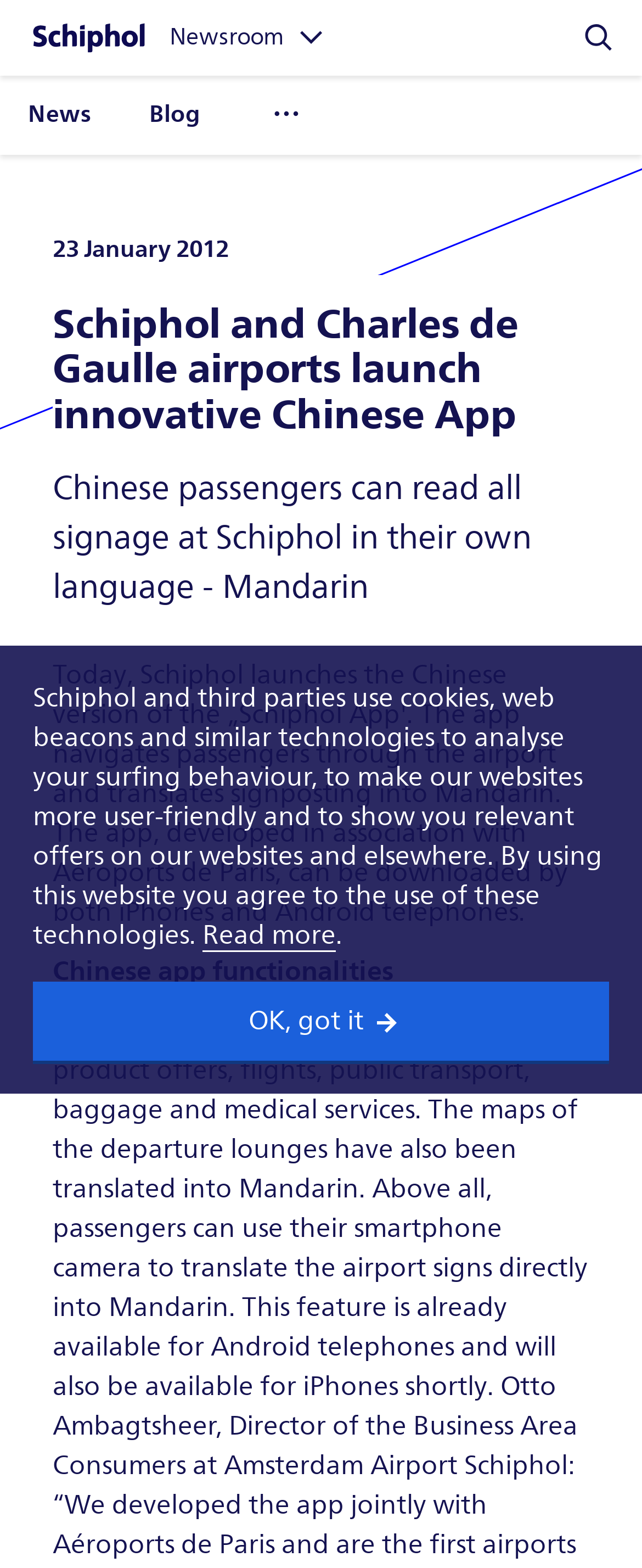What is the primary language translated in the Schiphol App?
From the screenshot, supply a one-word or short-phrase answer.

Mandarin